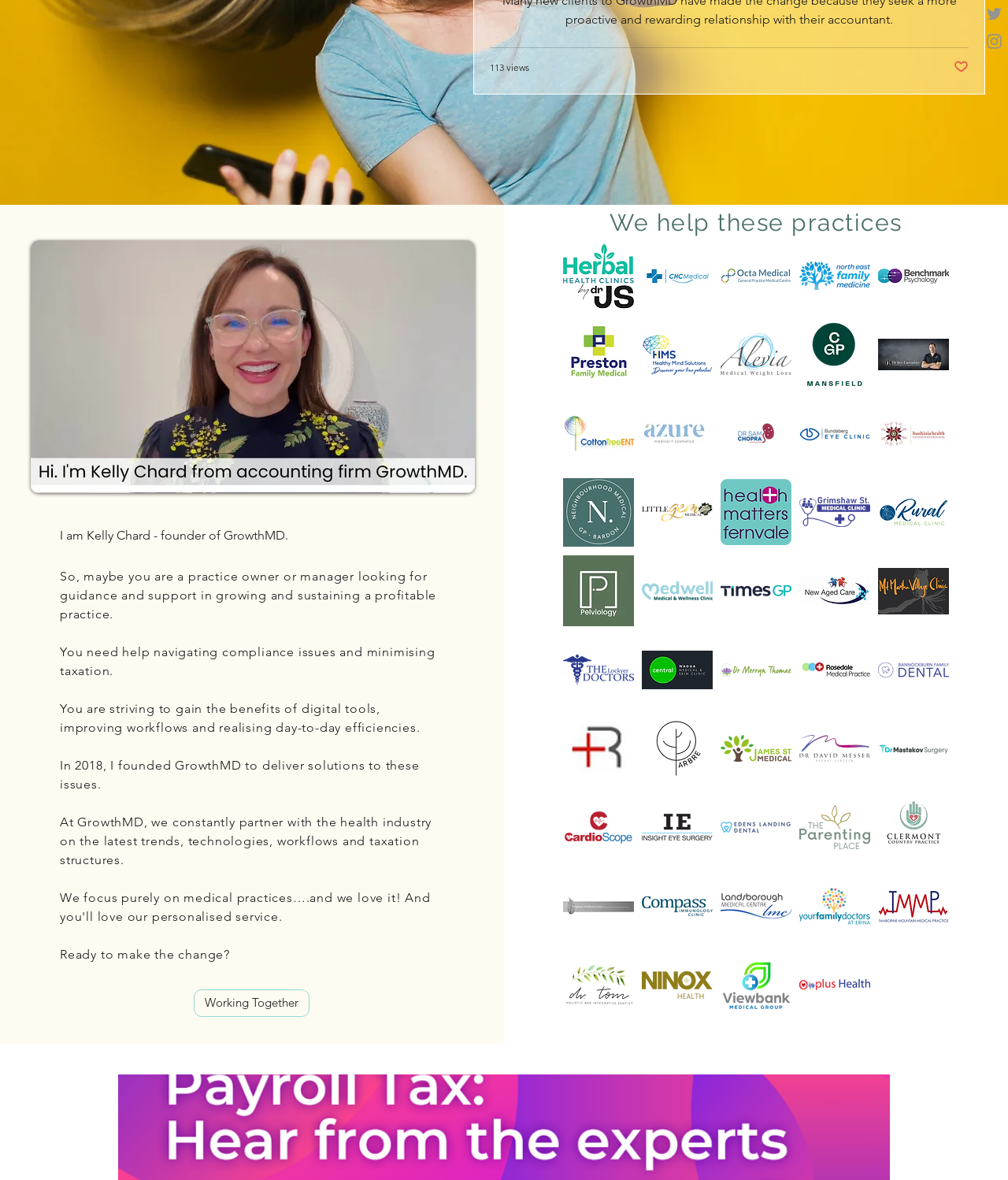Mark the bounding box of the element that matches the following description: "Insight Eye Surgery".

[0.637, 0.671, 0.707, 0.731]